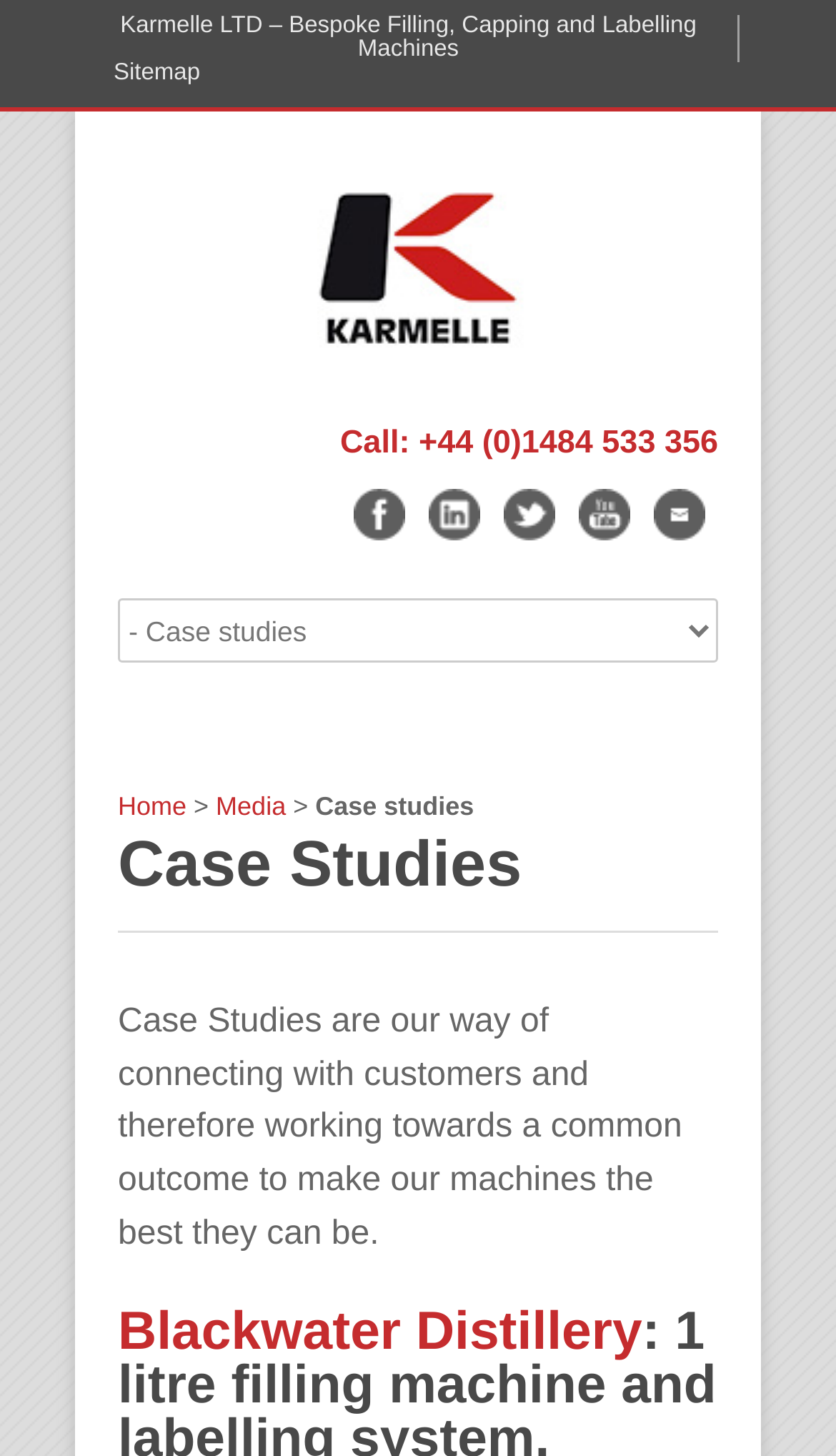Describe the webpage in detail, including text, images, and layout.

The webpage is about Case Studies by Karmelle Ltd, a company that specializes in bespoke filling, capping, and labeling machines. At the top left corner, there is a link to the company's homepage, followed by a sitemap link. On the top right corner, there is a Karmelle logo header, which is an image. Below the logo, there are contact information links, including a phone number, and social media links to Facebook, LinkedIn, Twitter, YouTube, and email, each represented by an image.

On the left side of the page, there is a navigation menu with links to Home, Media, and Case studies. The main content of the page is headed by a "Case Studies" title, followed by a horizontal separator. Below the separator, there is a paragraph of text that explains the purpose of case studies, which is to connect with customers and work towards a common outcome to make their machines the best they can be.

Below the paragraph, there is a link to a specific case study, "Blackwater Distillery". Overall, the page has a simple and organized layout, with clear headings and concise text.